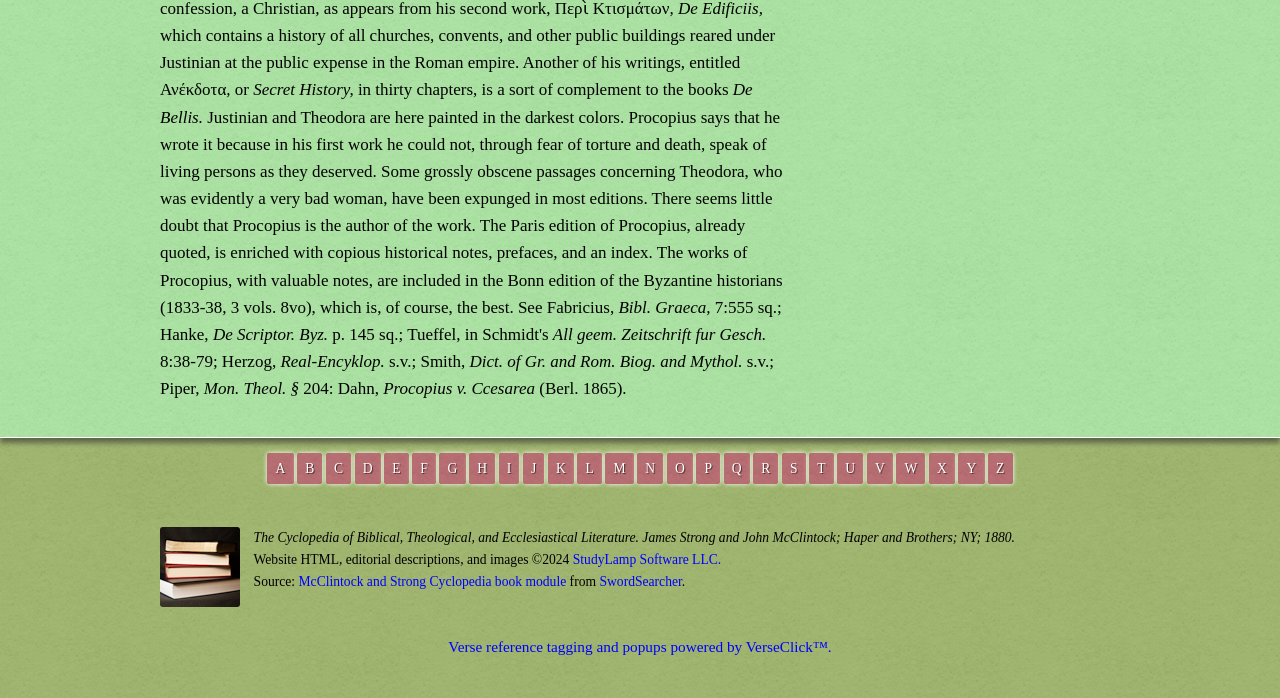What is the name of the technology powering verse reference tagging and popups?
Please answer the question as detailed as possible based on the image.

I found the answer by reading the text and identifying the name of the technology mentioned in the sentence 'Verse reference tagging and popups powered by VerseClick™.'